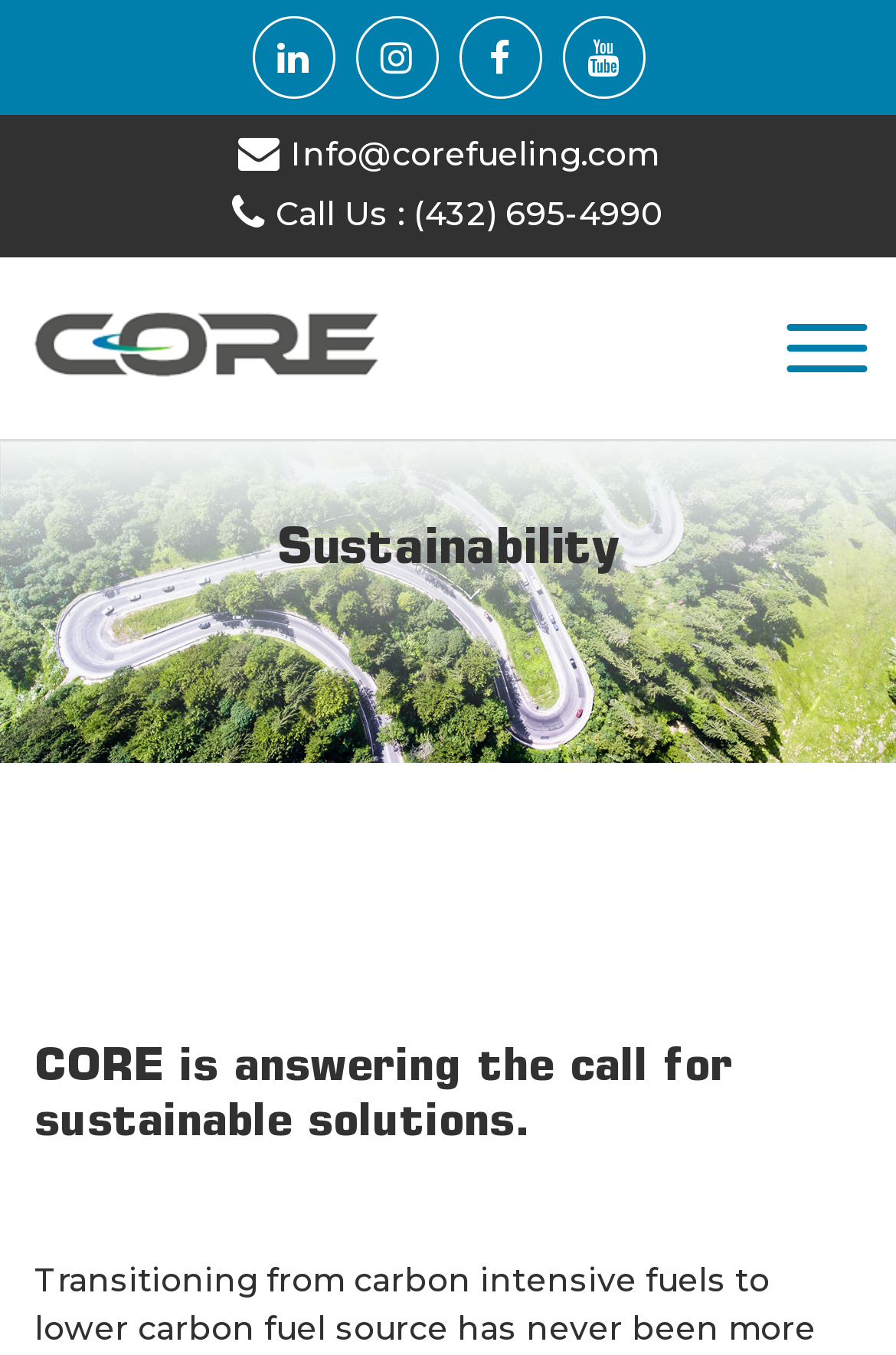Answer the following query concisely with a single word or phrase:
What is the topic of the webpage?

Sustainability